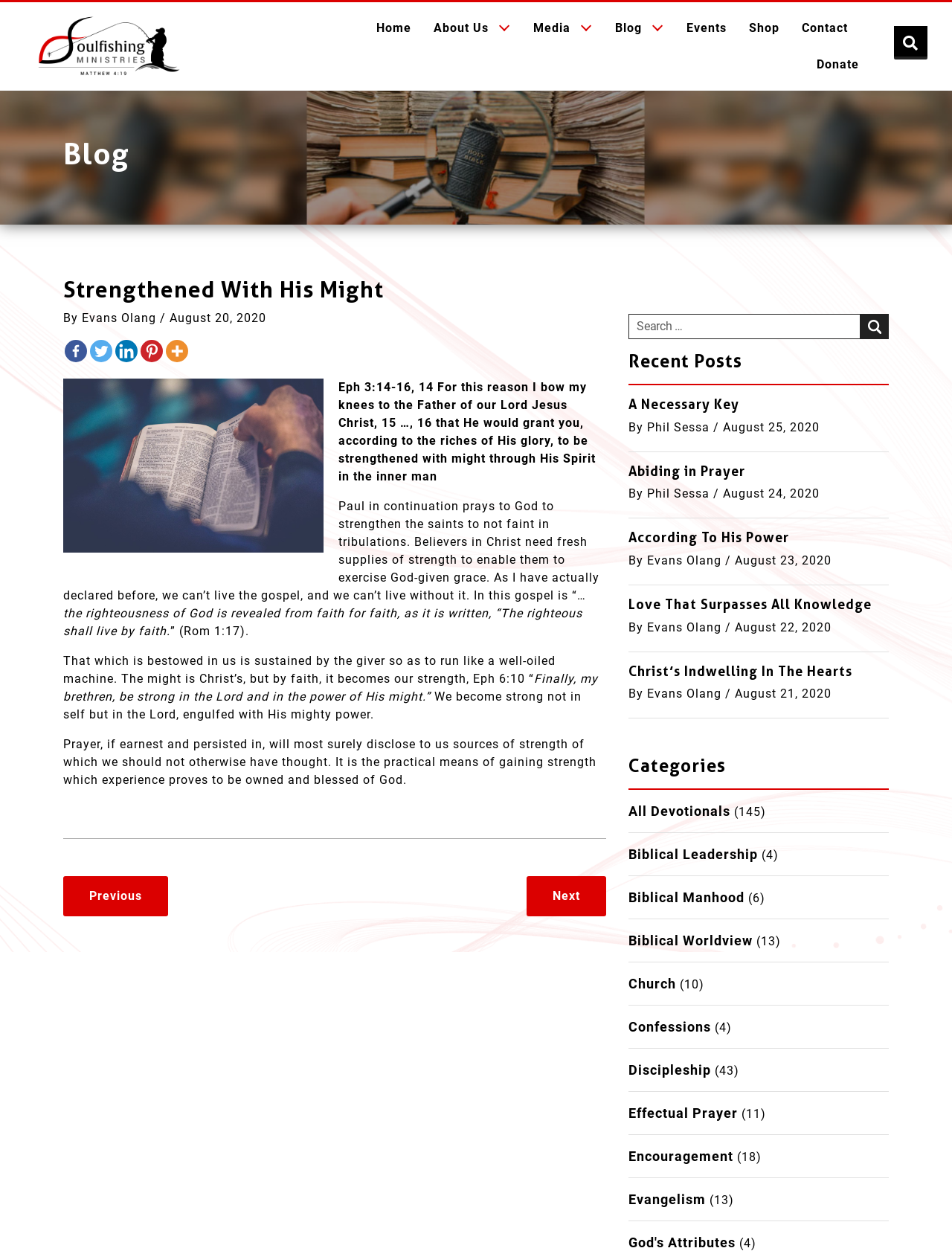Identify the bounding box coordinates for the UI element that matches this description: "According To His Power".

[0.66, 0.424, 0.829, 0.436]